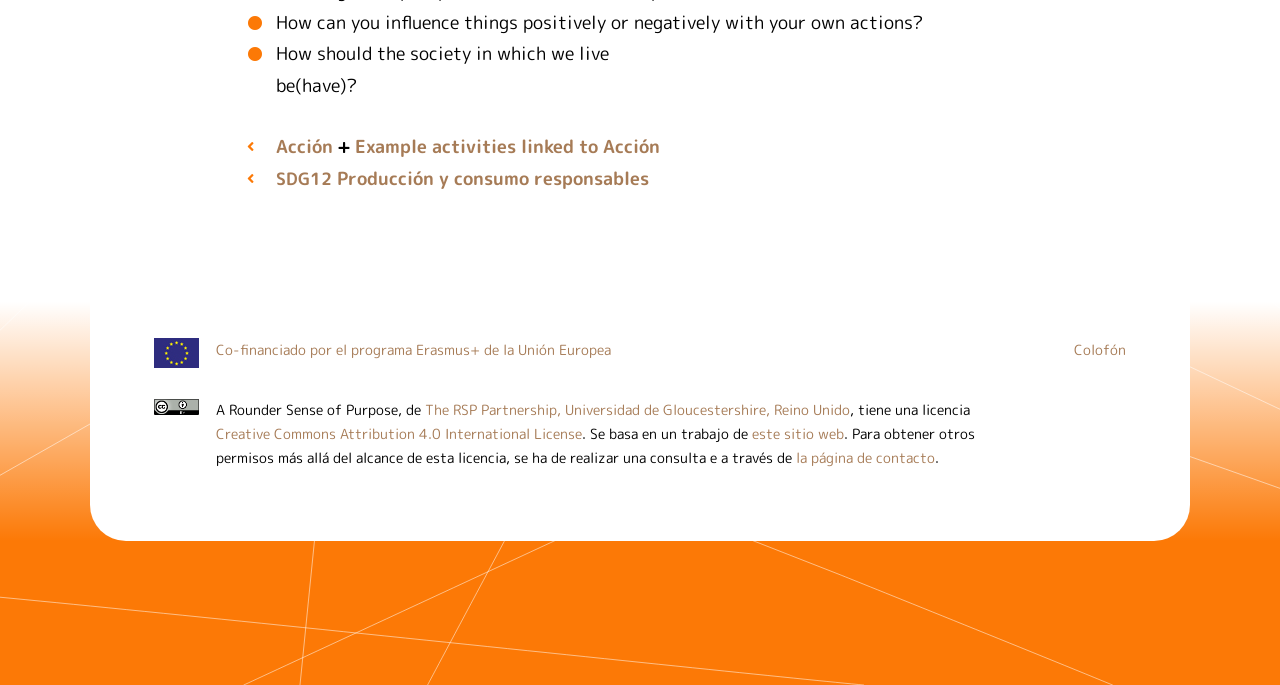Ascertain the bounding box coordinates for the UI element detailed here: "este sitio web". The coordinates should be provided as [left, top, right, bottom] with each value being a float between 0 and 1.

[0.588, 0.619, 0.66, 0.647]